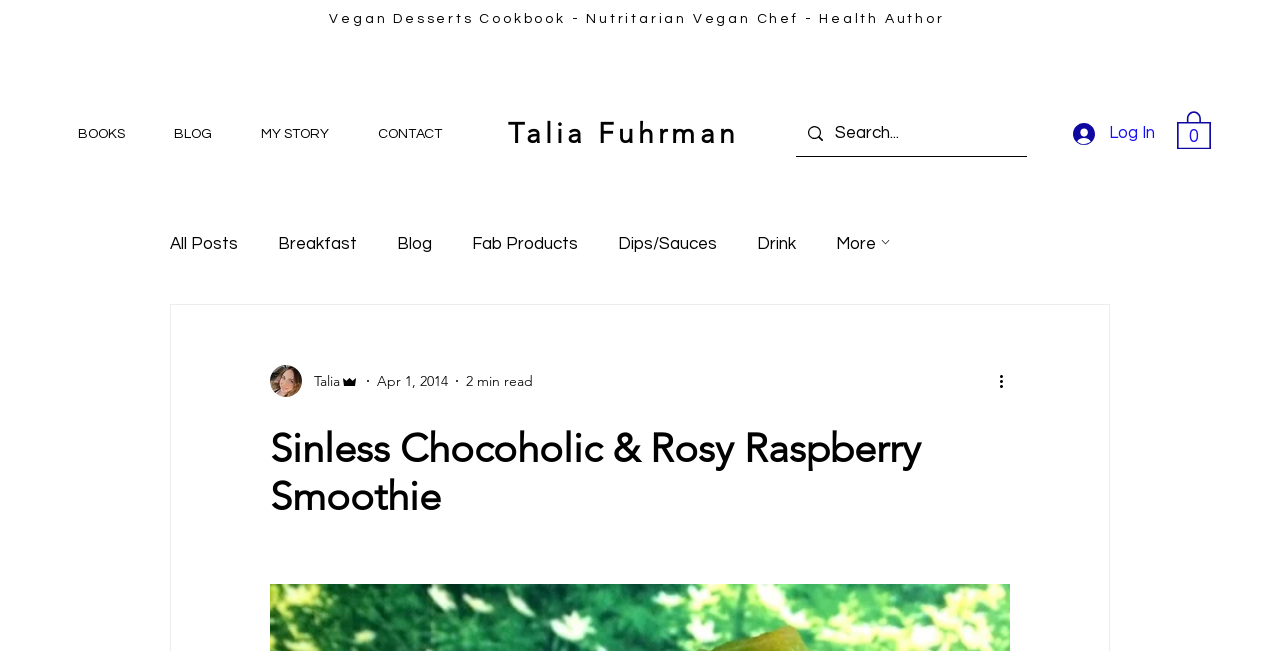How many items are in the cart?
Using the information from the image, answer the question thoroughly.

The number of items in the cart can be found in the button element 'Cart with 0 items', which is located at the top right corner of the webpage.